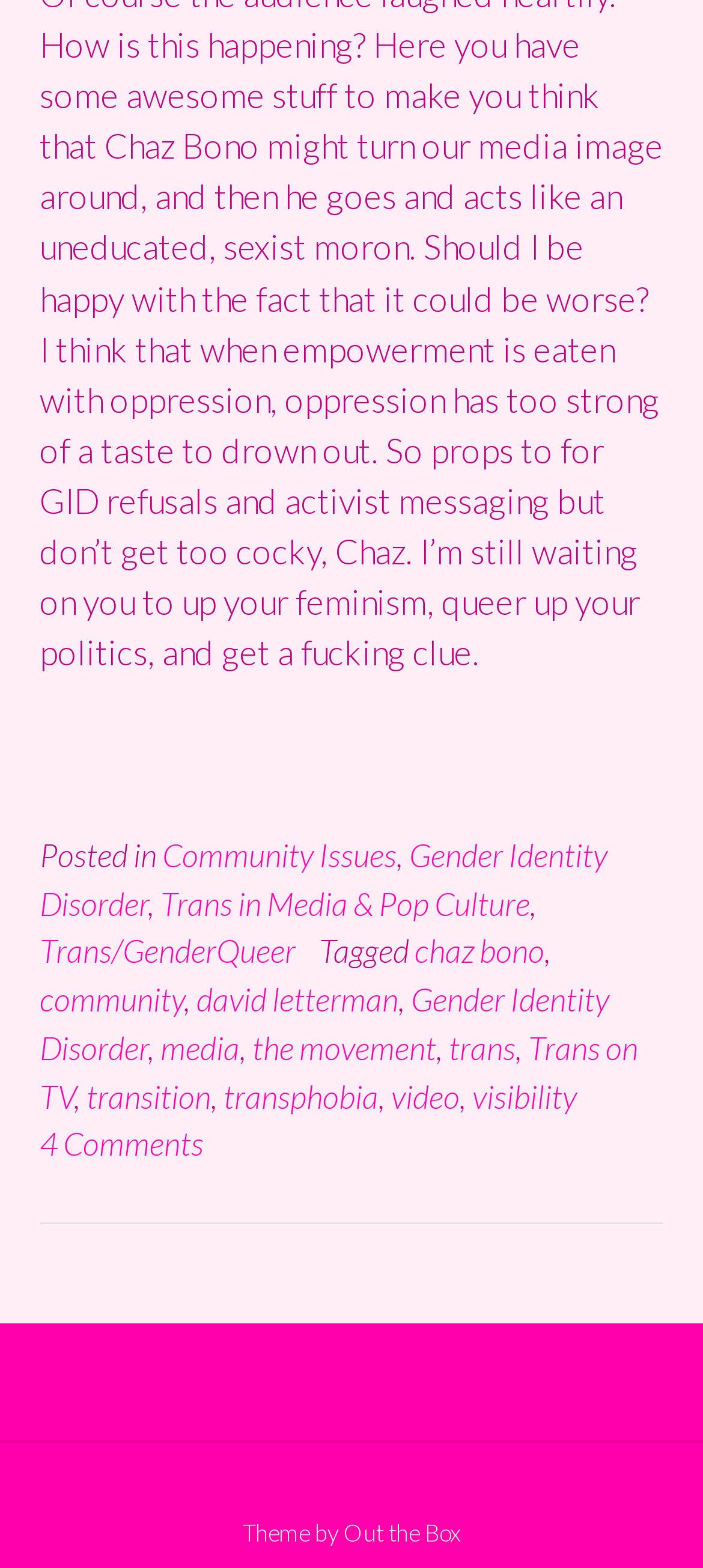What is the category of the post?
Answer briefly with a single word or phrase based on the image.

Community Issues